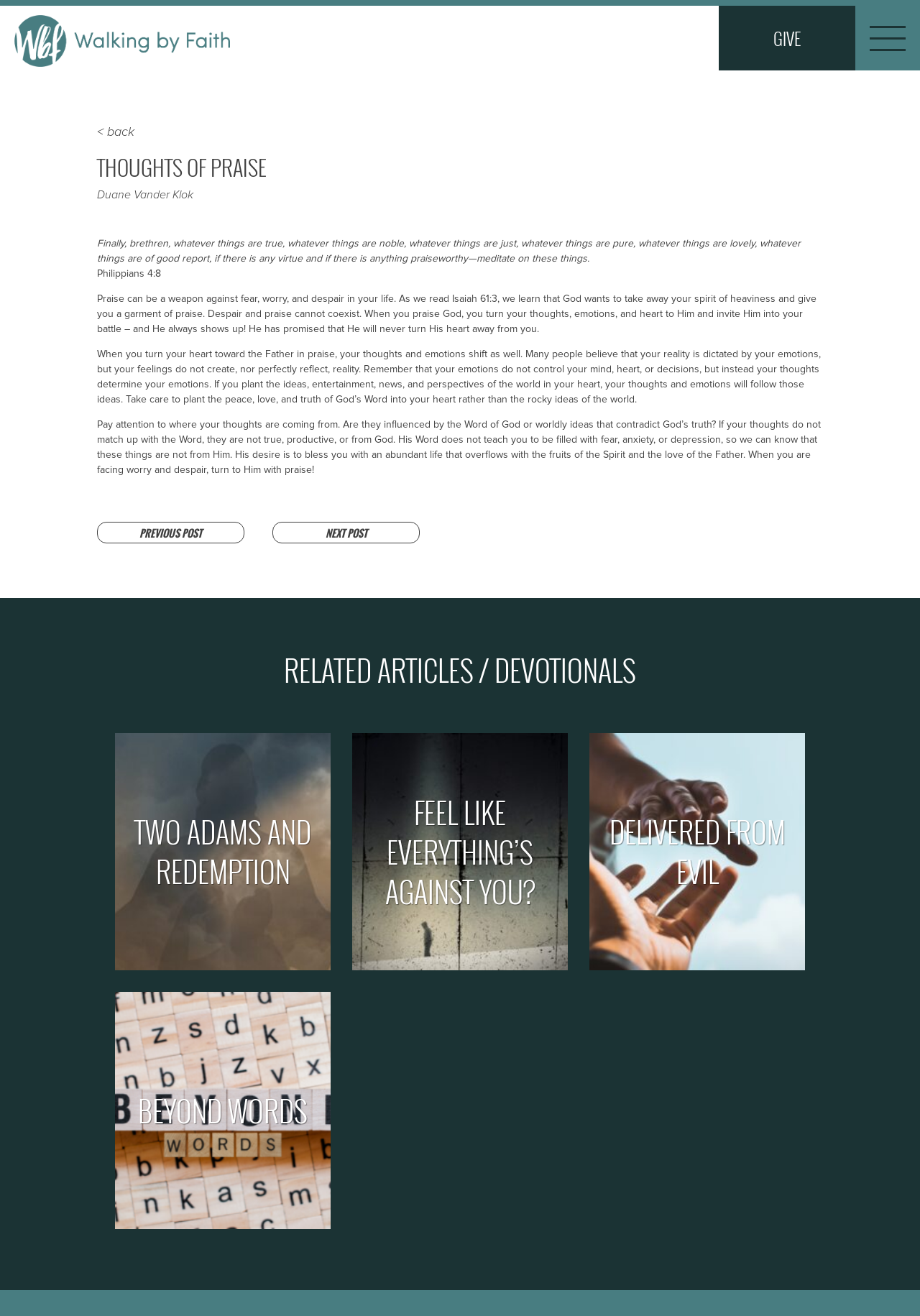Locate the bounding box coordinates of the element I should click to achieve the following instruction: "Open 'FEEL LIKE EVERYTHING’S AGAINST YOU?' link".

[0.383, 0.557, 0.617, 0.737]